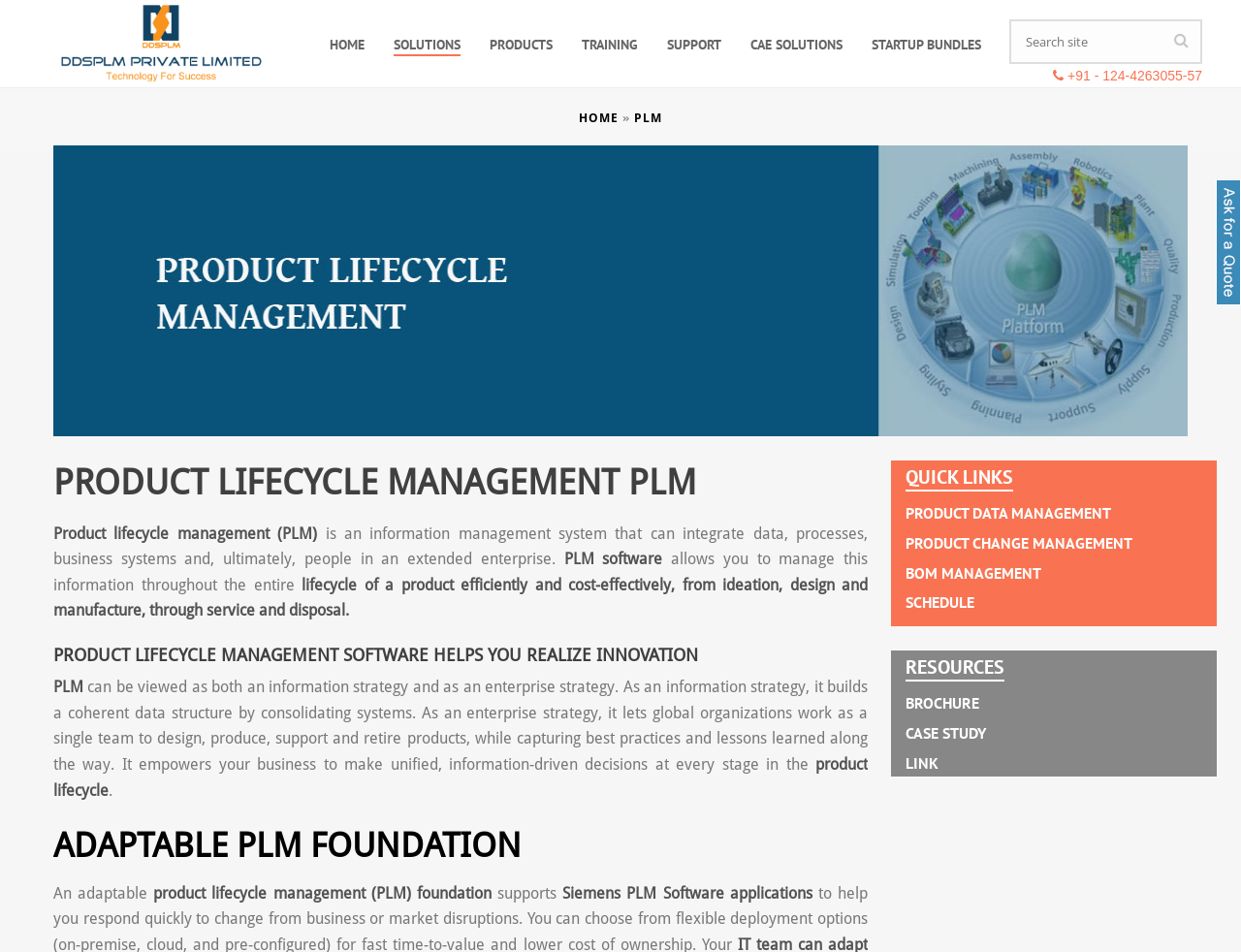How many links are there in the 'QUICK LINKS' section?
Can you provide an in-depth and detailed response to the question?

I counted the number of links in the 'QUICK LINKS' section by looking at the elements with the heading 'QUICK LINKS' and its child elements. I found 6 links: 'PRODUCT DATA MANAGEMENT', 'PRODUCT CHANGE MANAGEMENT', 'BOM MANAGEMENT', 'SCHEDULE', 'BROCHURE', and 'CASE STUDY'.